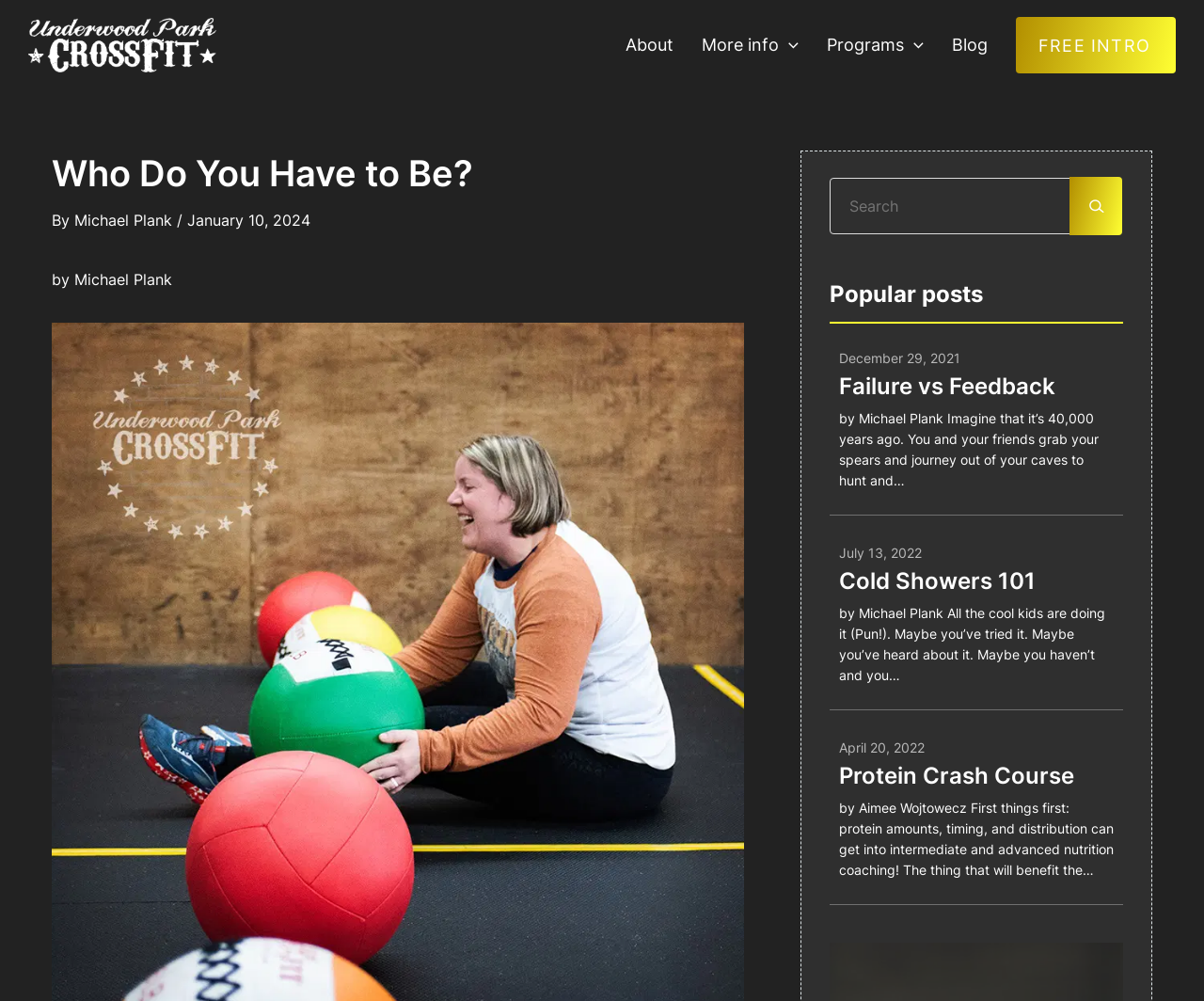Write a detailed summary of the webpage, including text, images, and layout.

The webpage appears to be a blog or article page from Underwood Park CrossFit. At the top, there is a navigation menu with links to "About", "More info", "Programs", "Blog", and "FREE INTRO". Below the navigation menu, there is a header section with a title "Who Do You Have to Be?" written by Michael Plank, along with the date "January 10, 2024".

On the right side of the header section, there is a search box with a magnifying glass icon. Below the header section, there is a section titled "Popular posts" with three article links. Each article link has a heading and a brief summary or excerpt. The articles are titled "Failure vs Feedback", "Cold Showers 101", and "Protein Crash Course", and are written by Michael Plank and Aimee Wojtowecz.

There are no images on the page, except for two small icons in the navigation menu and a magnifying glass icon in the search box. The overall layout is organized, with clear headings and concise text.